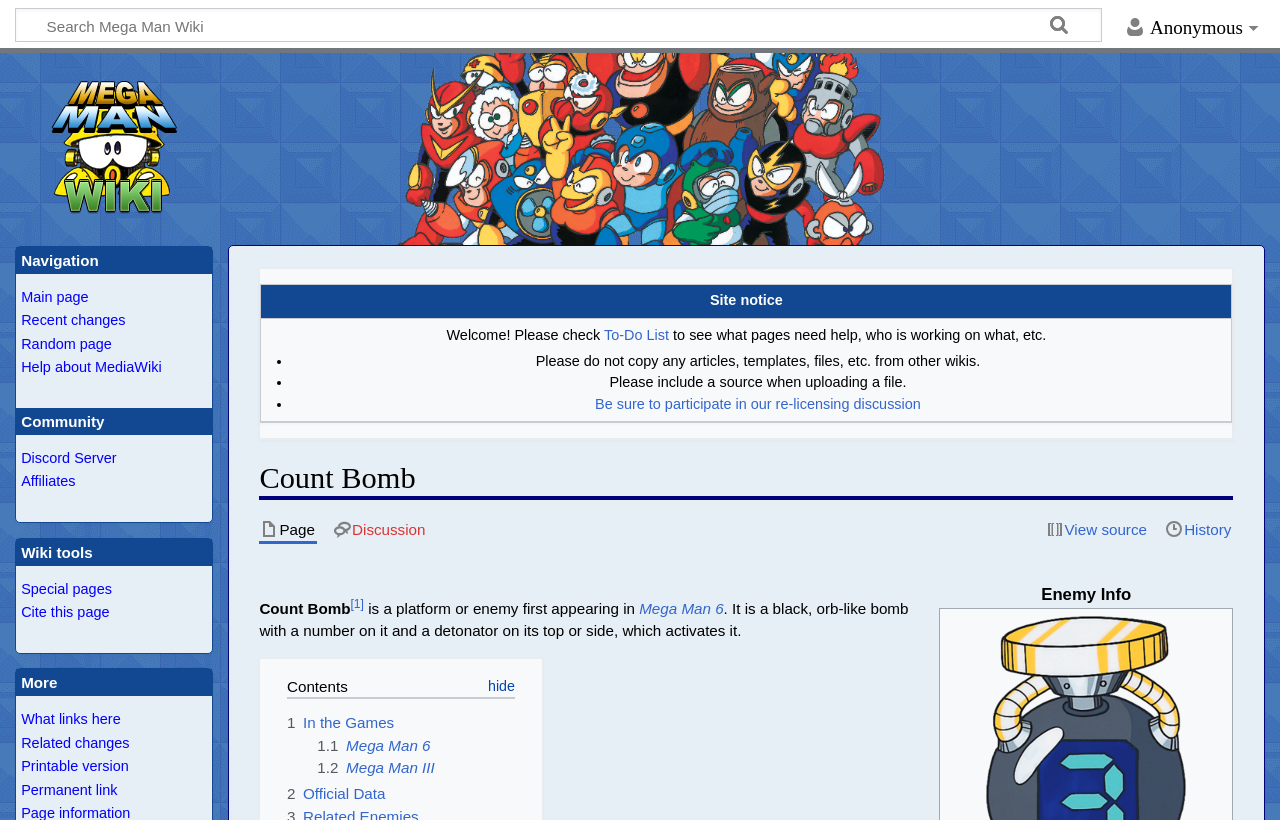Identify and provide the bounding box for the element described by: "Follow BookishFirst on Instagram".

None